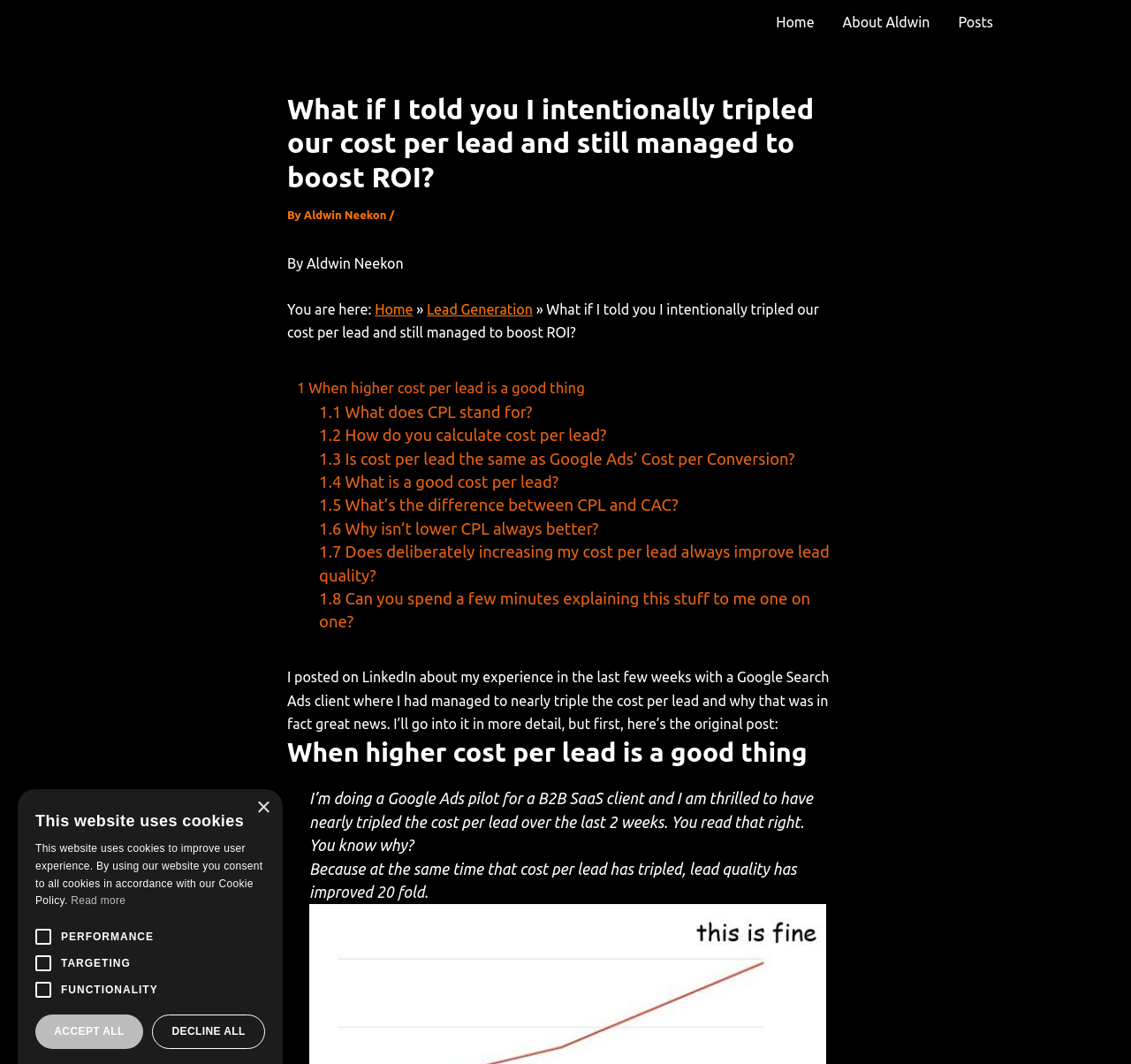Find the bounding box coordinates for the area that should be clicked to accomplish the instruction: "Click on the 'Home' link".

[0.674, 0.0, 0.732, 0.042]